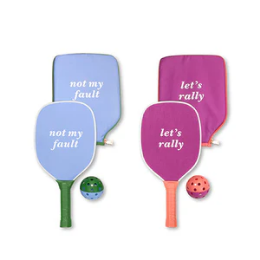Use the details in the image to answer the question thoroughly: 
What is the purpose of the paddles' design?

According to the caption, the paddles are designed for both style and performance, making them a perfect addition for those looking to add a touch of personality to their pickleball games.